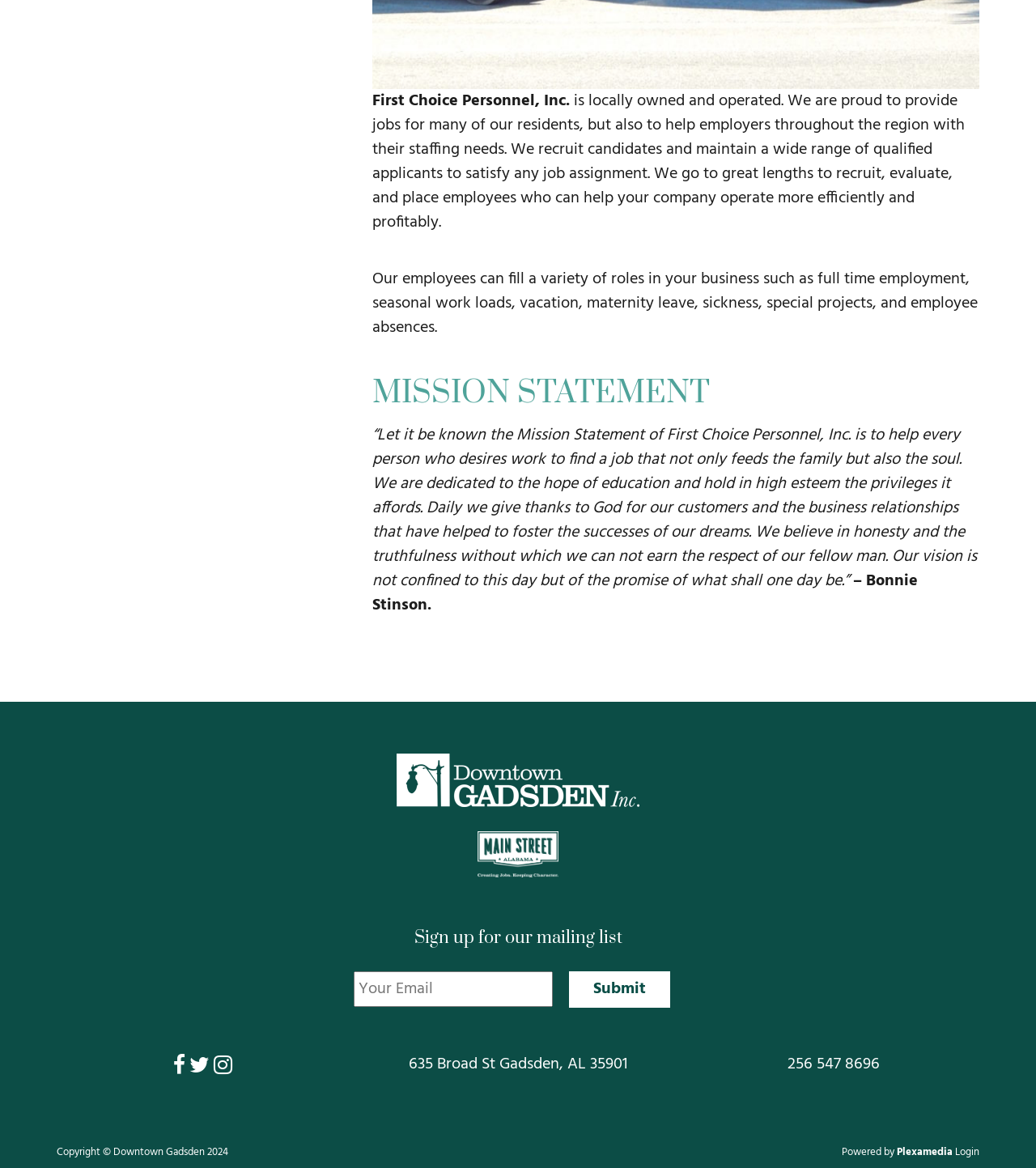Could you locate the bounding box coordinates for the section that should be clicked to accomplish this task: "Click on Loft Apartment".

[0.056, 0.272, 0.145, 0.326]